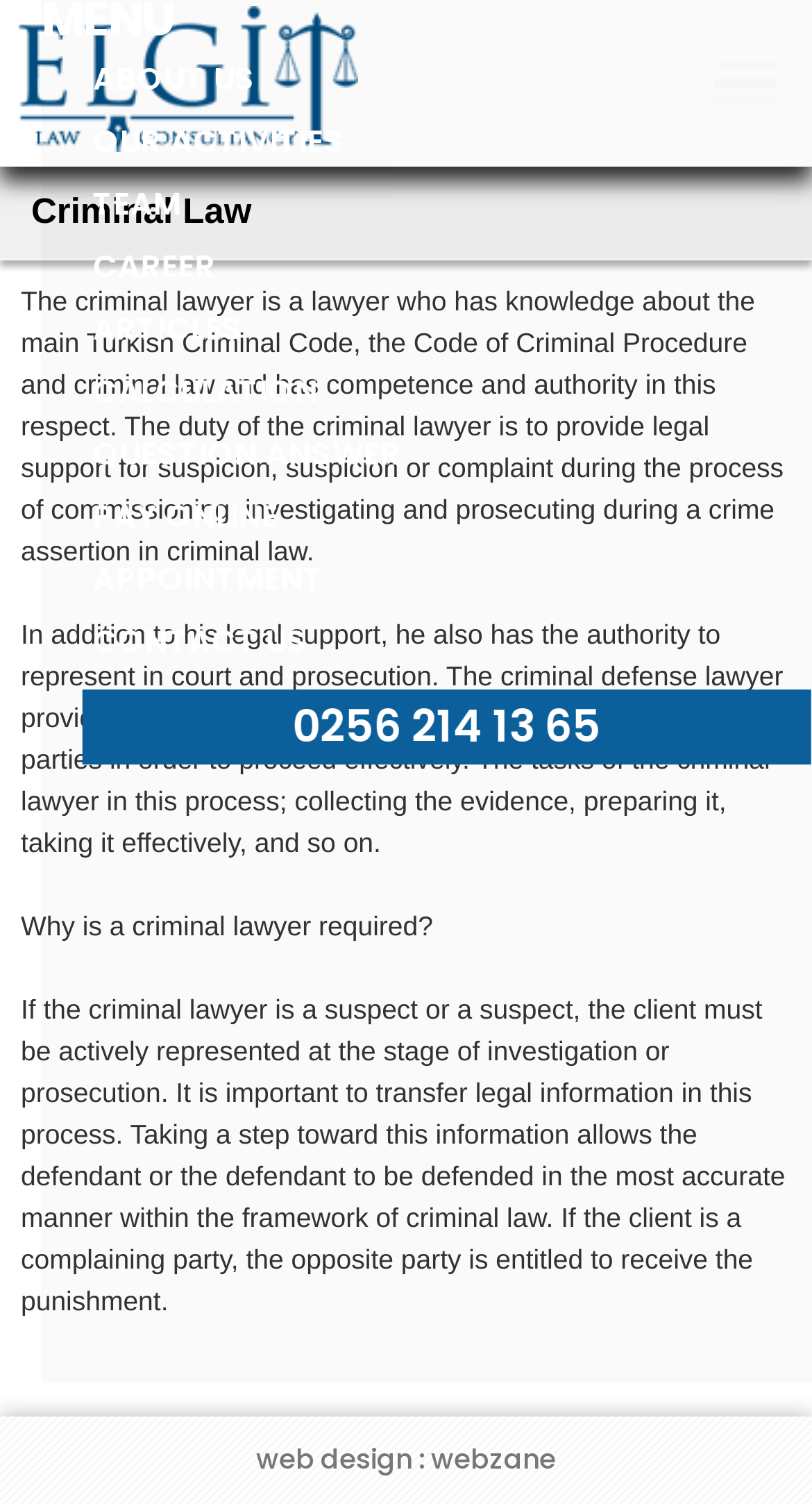From the webpage screenshot, predict the bounding box of the UI element that matches this description: "web design : webzane".

[0.315, 0.957, 0.685, 0.983]